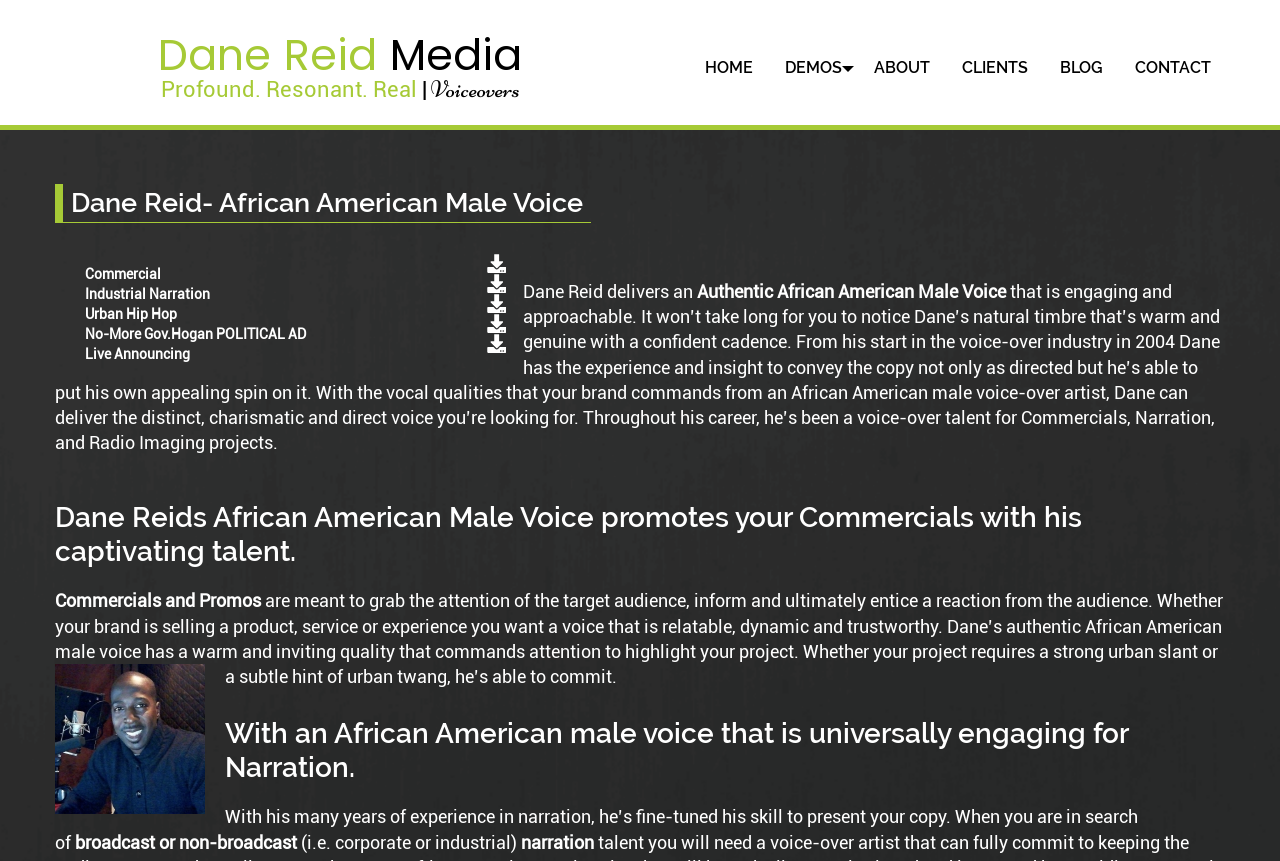Provide the bounding box coordinates of the HTML element this sentence describes: "Dane Reid Media".

[0.123, 0.029, 0.408, 0.099]